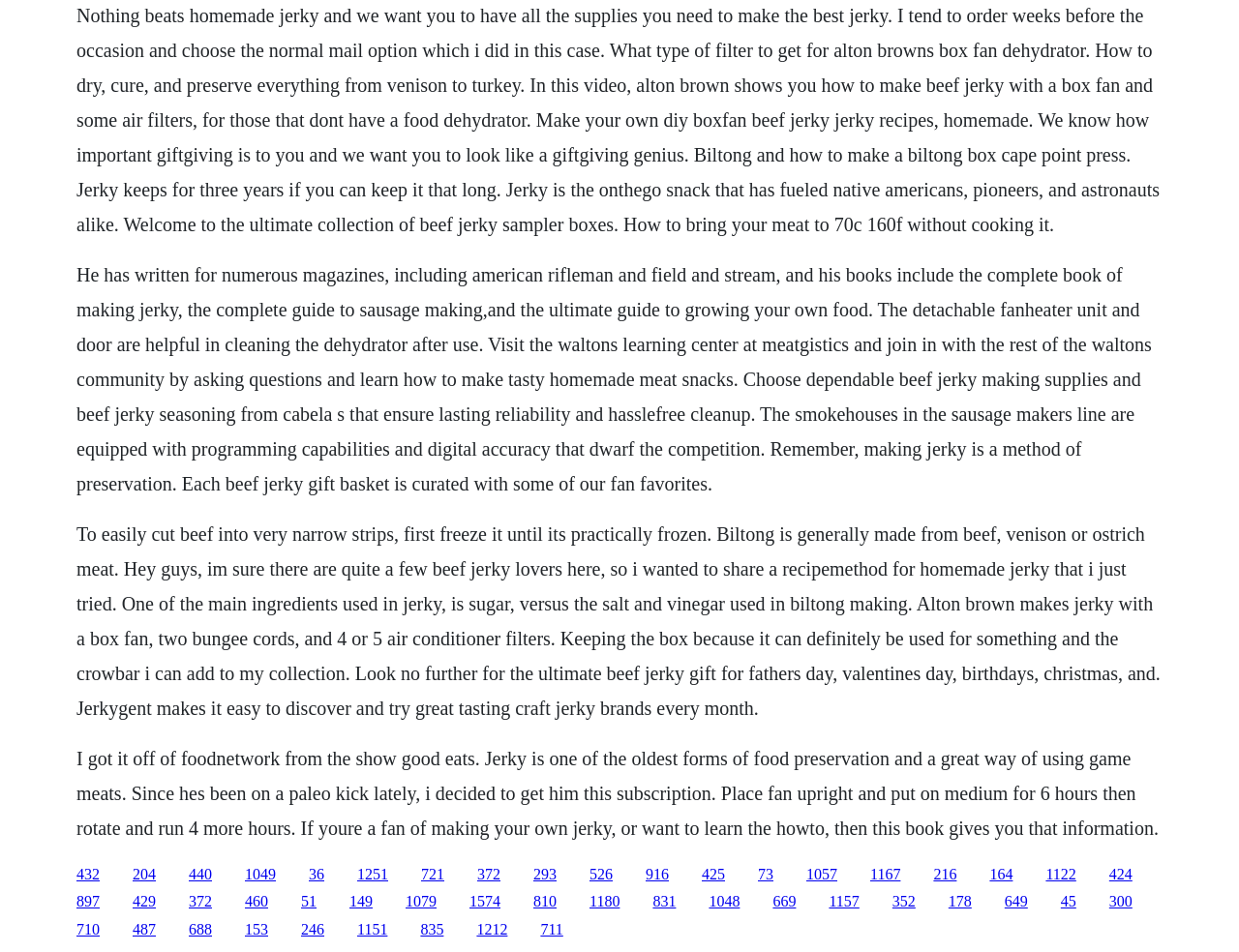By analyzing the image, answer the following question with a detailed response: What is the recommended way to cut beef for making jerky?

According to the text, it is recommended to freeze the beef until it is practically frozen, and then cut it into very narrow strips, making it easier to dry and preserve.